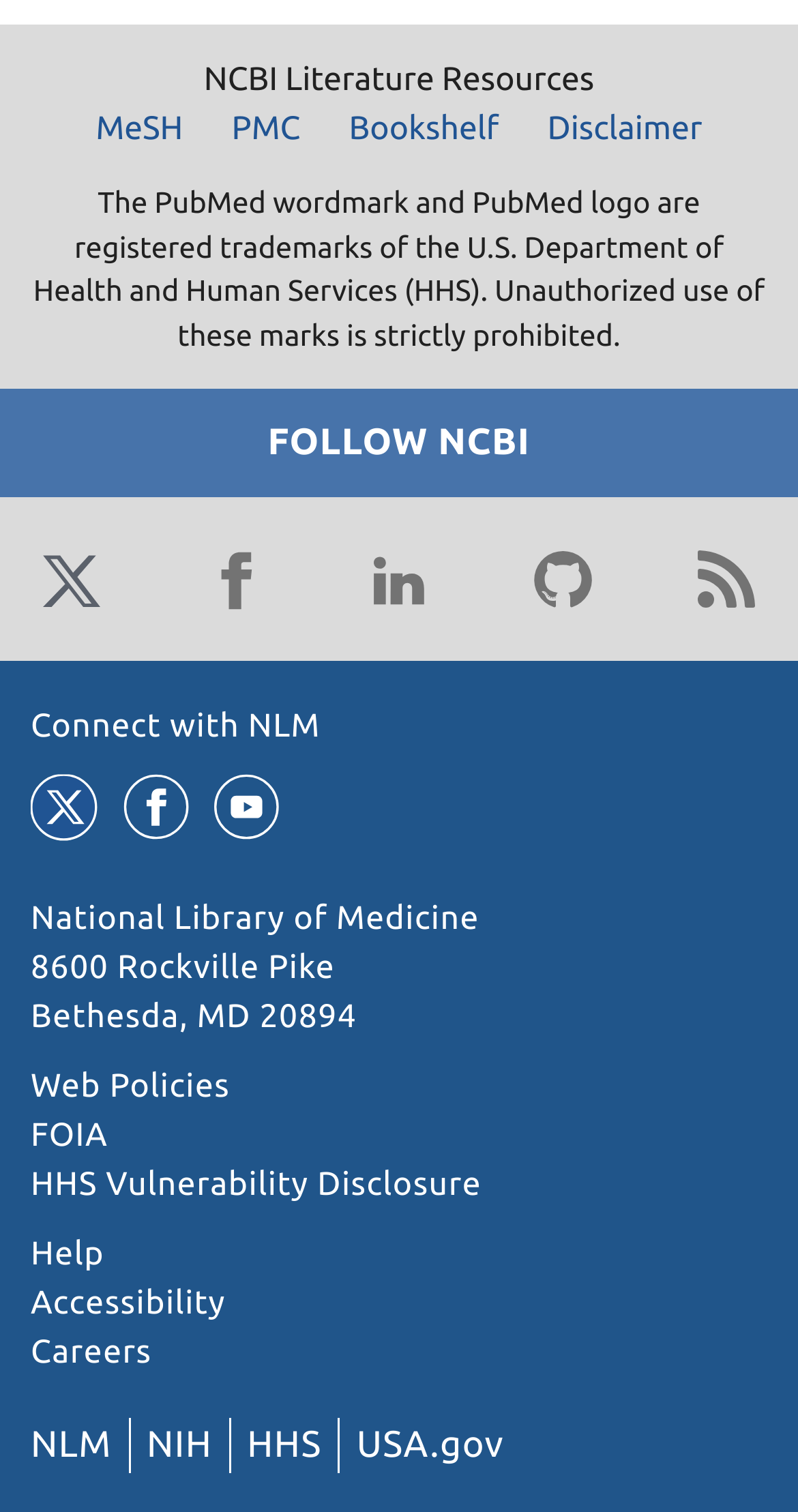What social media platforms can you connect with NLM on?
Refer to the screenshot and answer in one word or phrase.

Twitter, Facebook, LinkedIn, YouTube